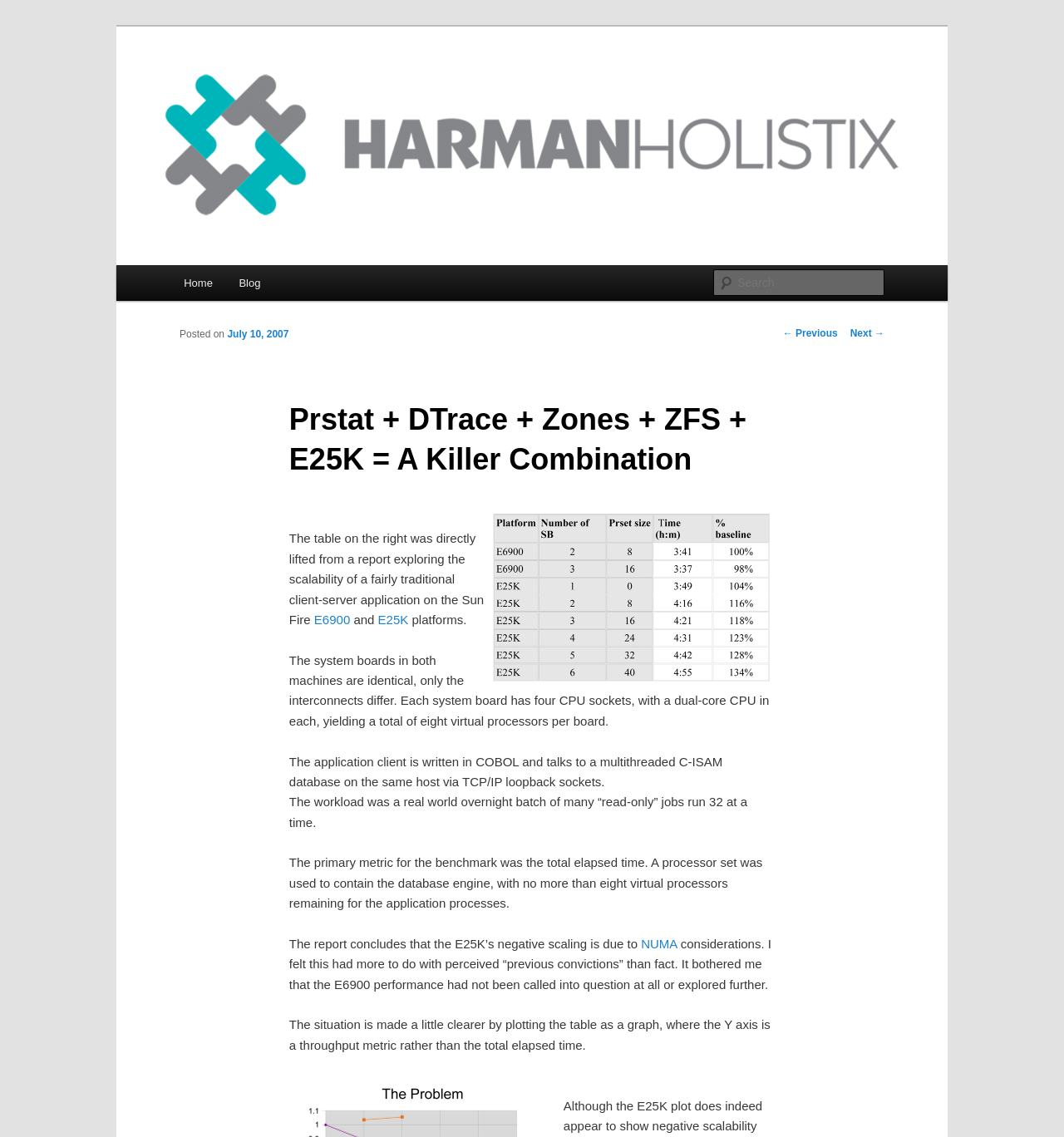Locate the UI element described by Home and provide its bounding box coordinates. Use the format (top-left x, top-left y, bottom-right x, bottom-right y) with all values as floating point numbers between 0 and 1.

[0.16, 0.233, 0.212, 0.265]